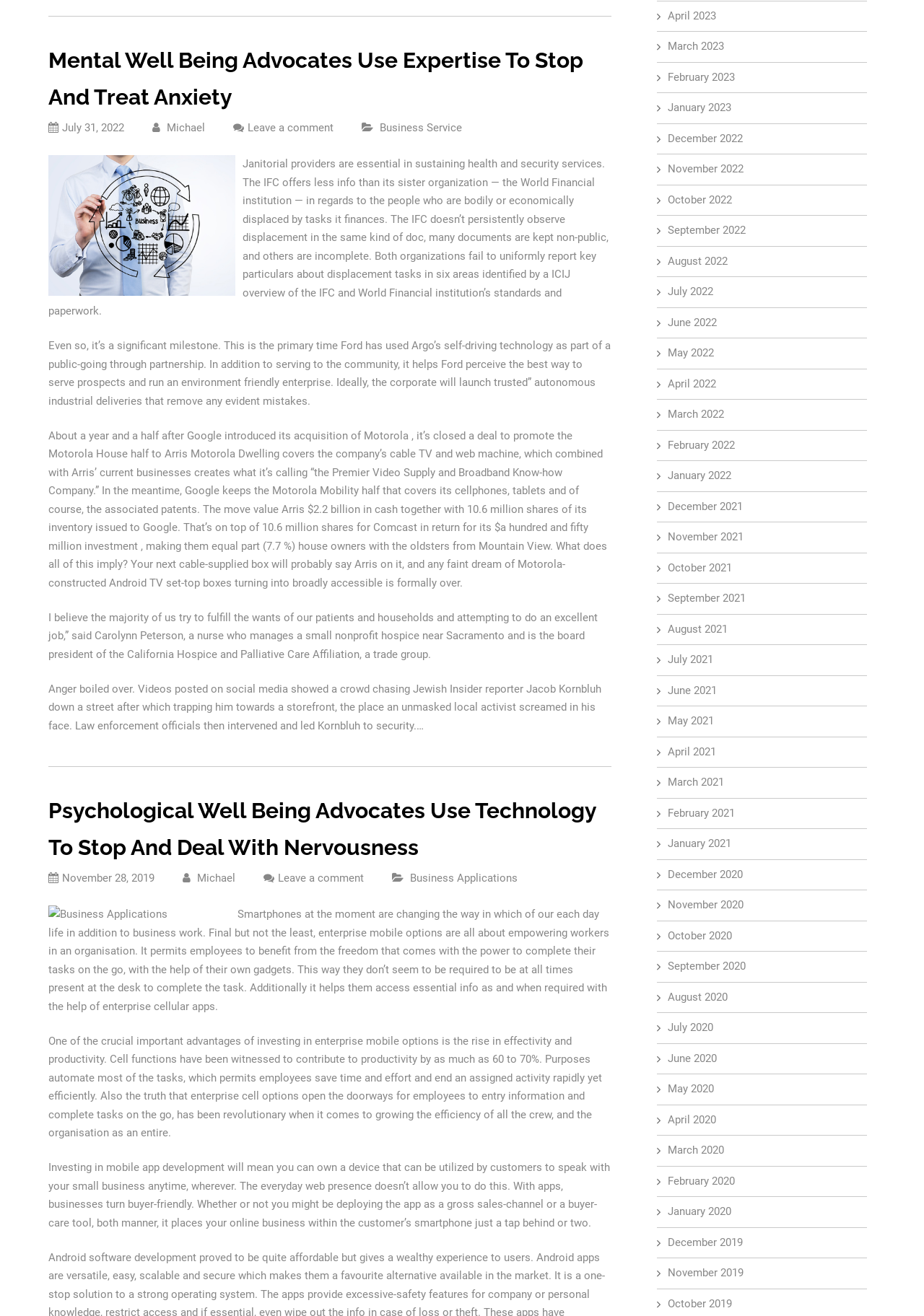Provide a one-word or short-phrase response to the question:
What is the date of the second article?

November 28, 2019